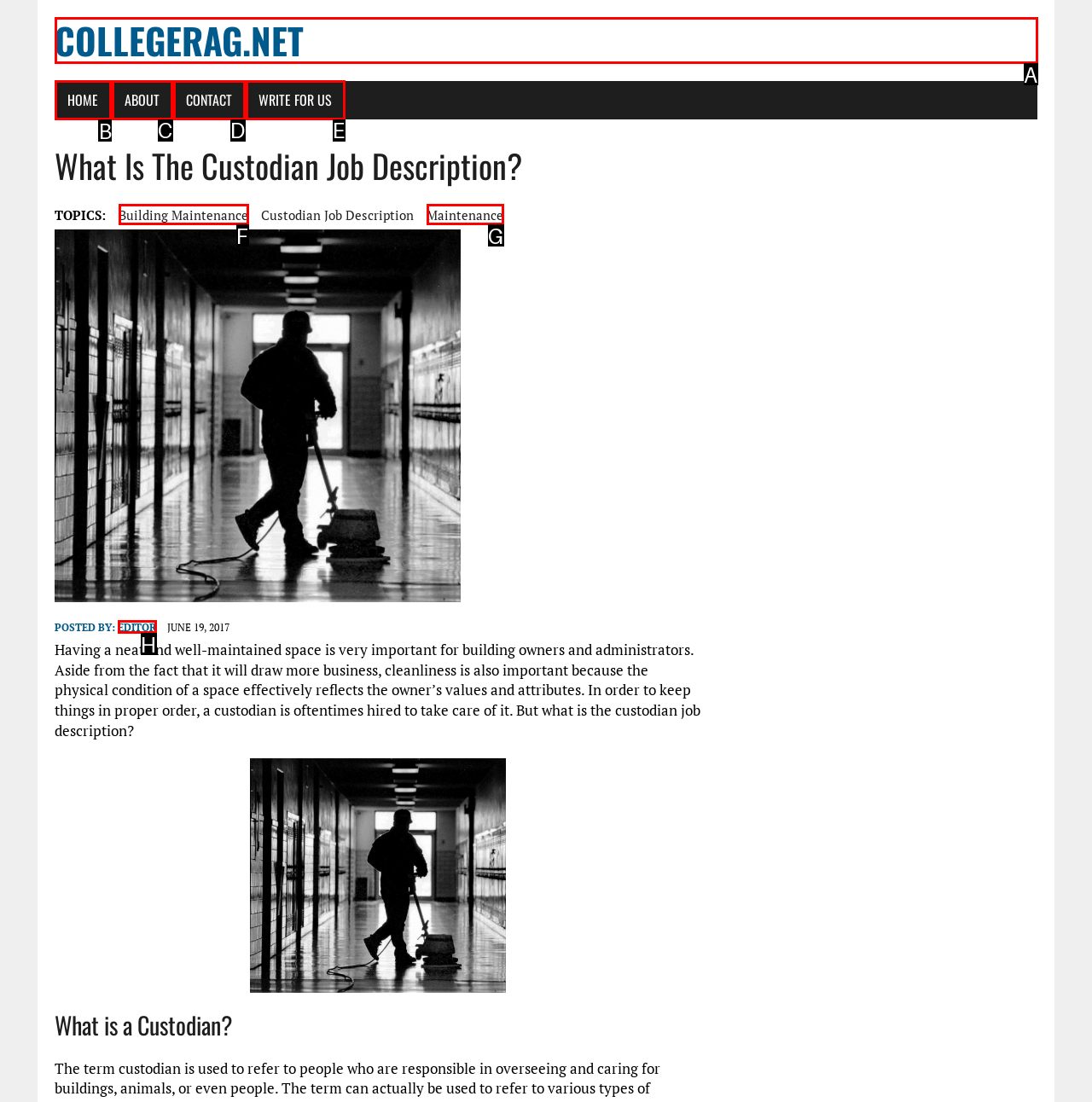Given the task: go to home page, tell me which HTML element to click on.
Answer with the letter of the correct option from the given choices.

B